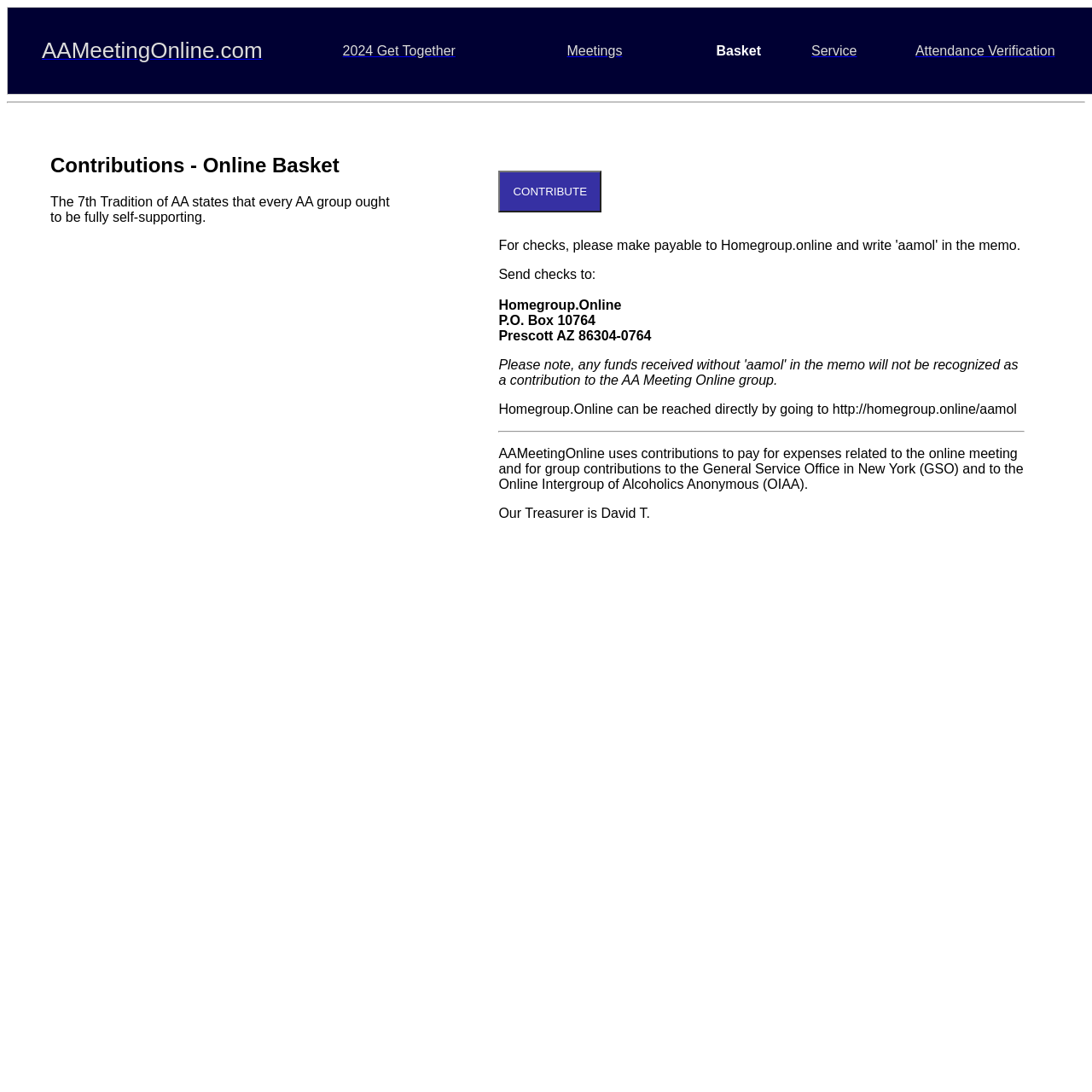What is the name of the online meeting platform?
Can you give a detailed and elaborate answer to the question?

The name of the online meeting platform can be found in the top-left corner of the webpage, where it says 'AAMeetingOnline.com' in a link format.